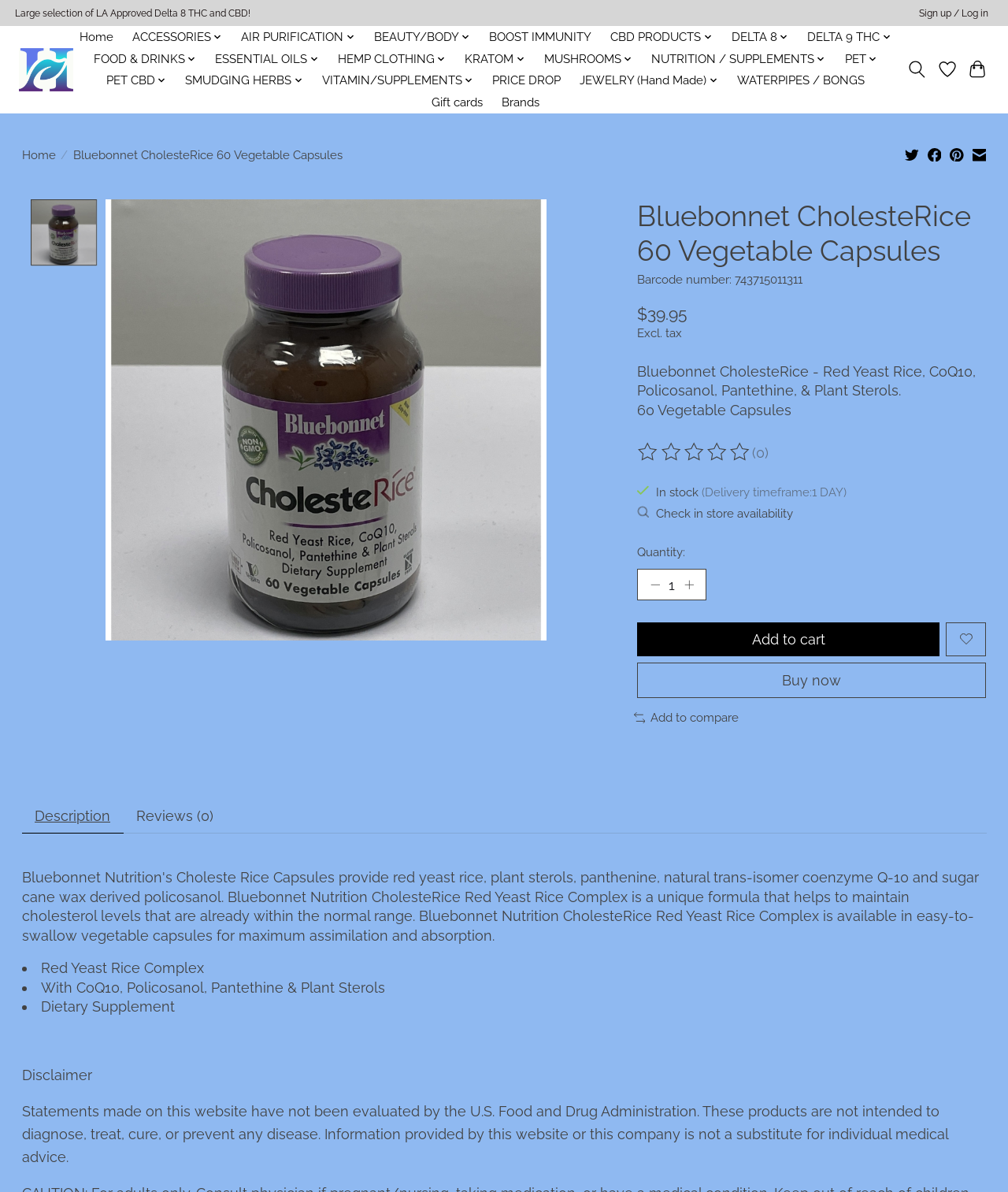Find and indicate the bounding box coordinates of the region you should select to follow the given instruction: "Toggle the search icon".

[0.898, 0.046, 0.921, 0.07]